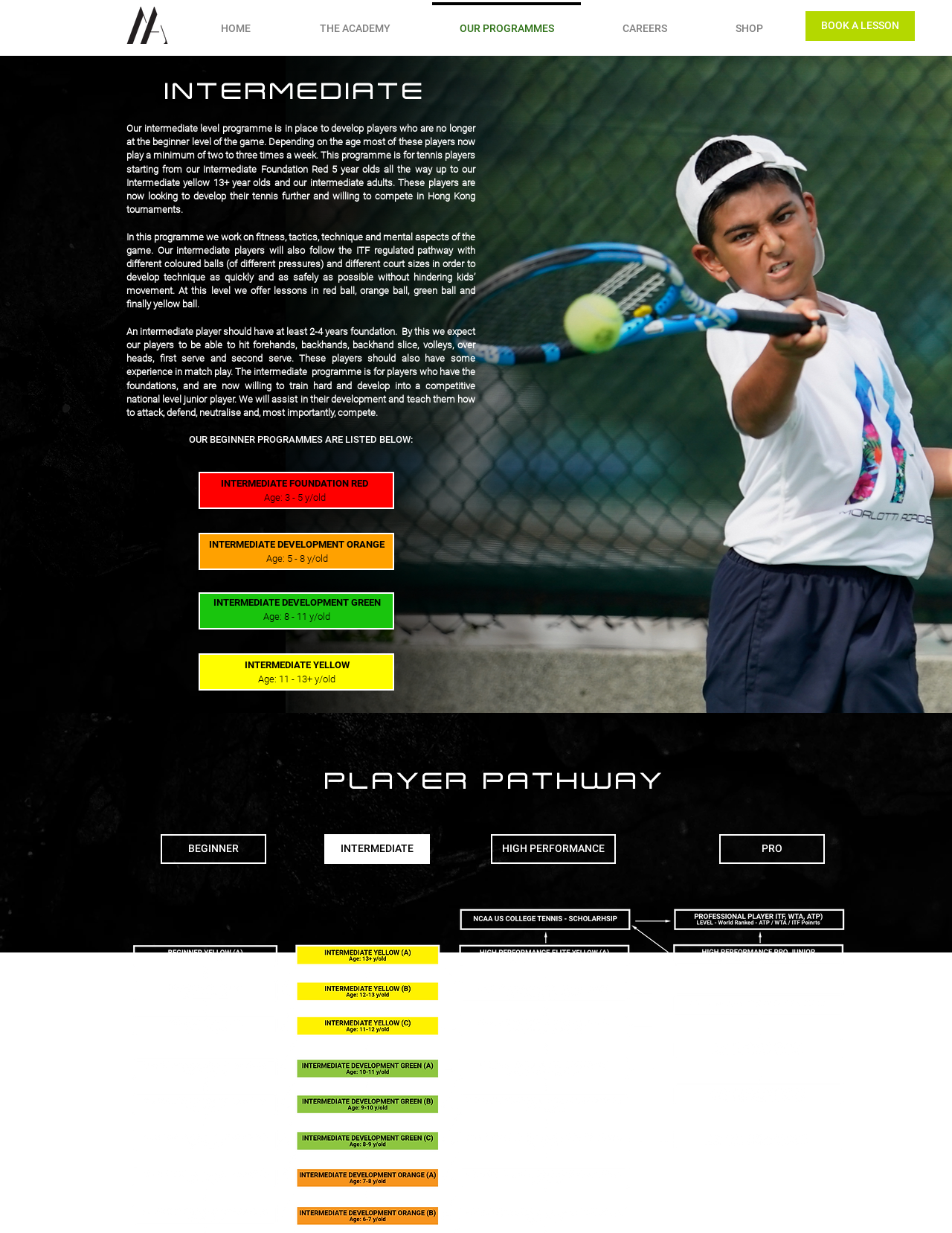What is the name of the tennis academy? Refer to the image and provide a one-word or short phrase answer.

Morlotti Academy